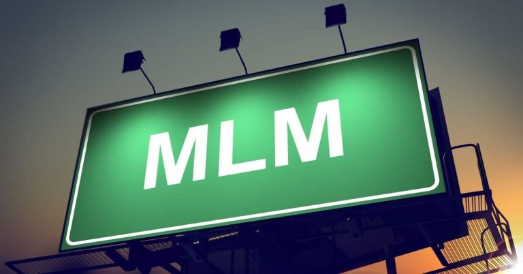What time of day is depicted in the scene?
Look at the image and respond with a one-word or short-phrase answer.

Twilight